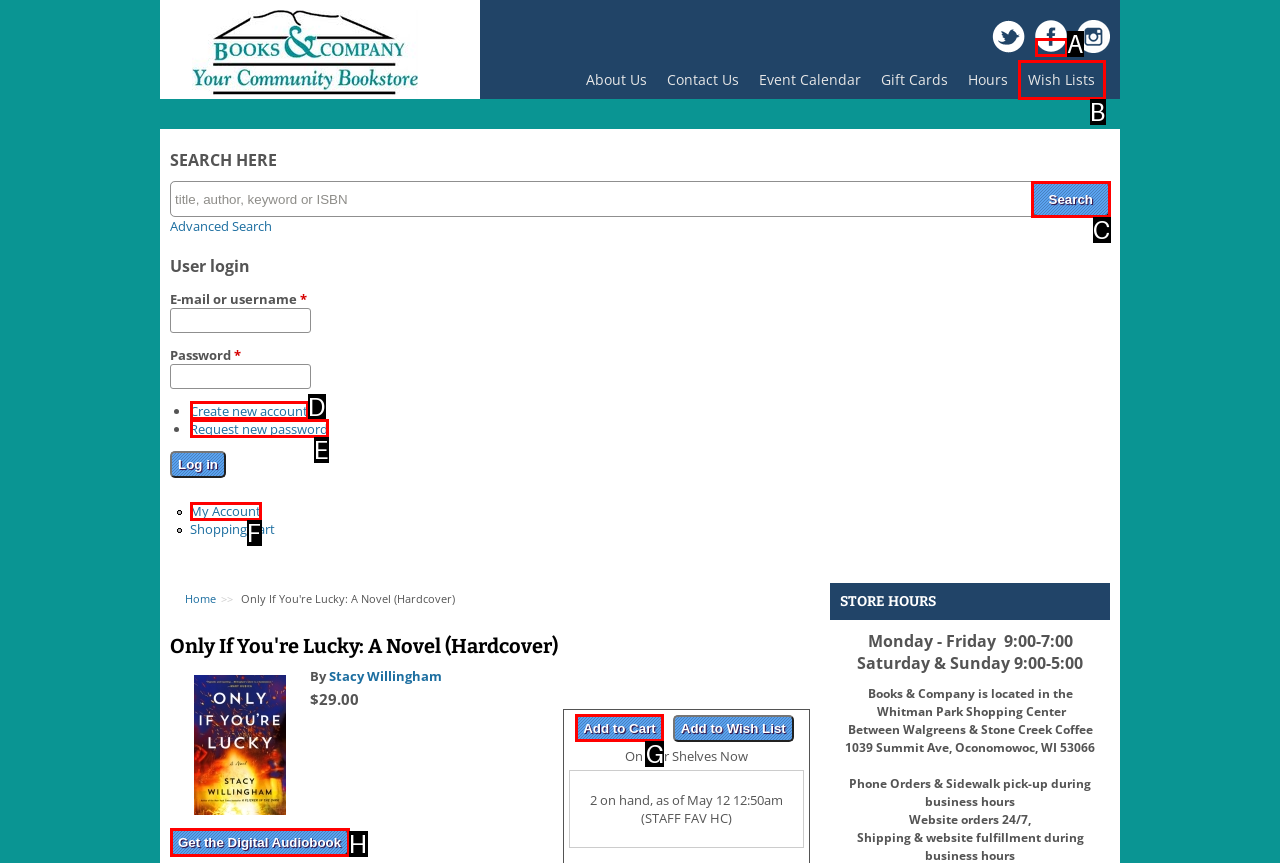To perform the task "Get the Digital Audiobook", which UI element's letter should you select? Provide the letter directly.

H